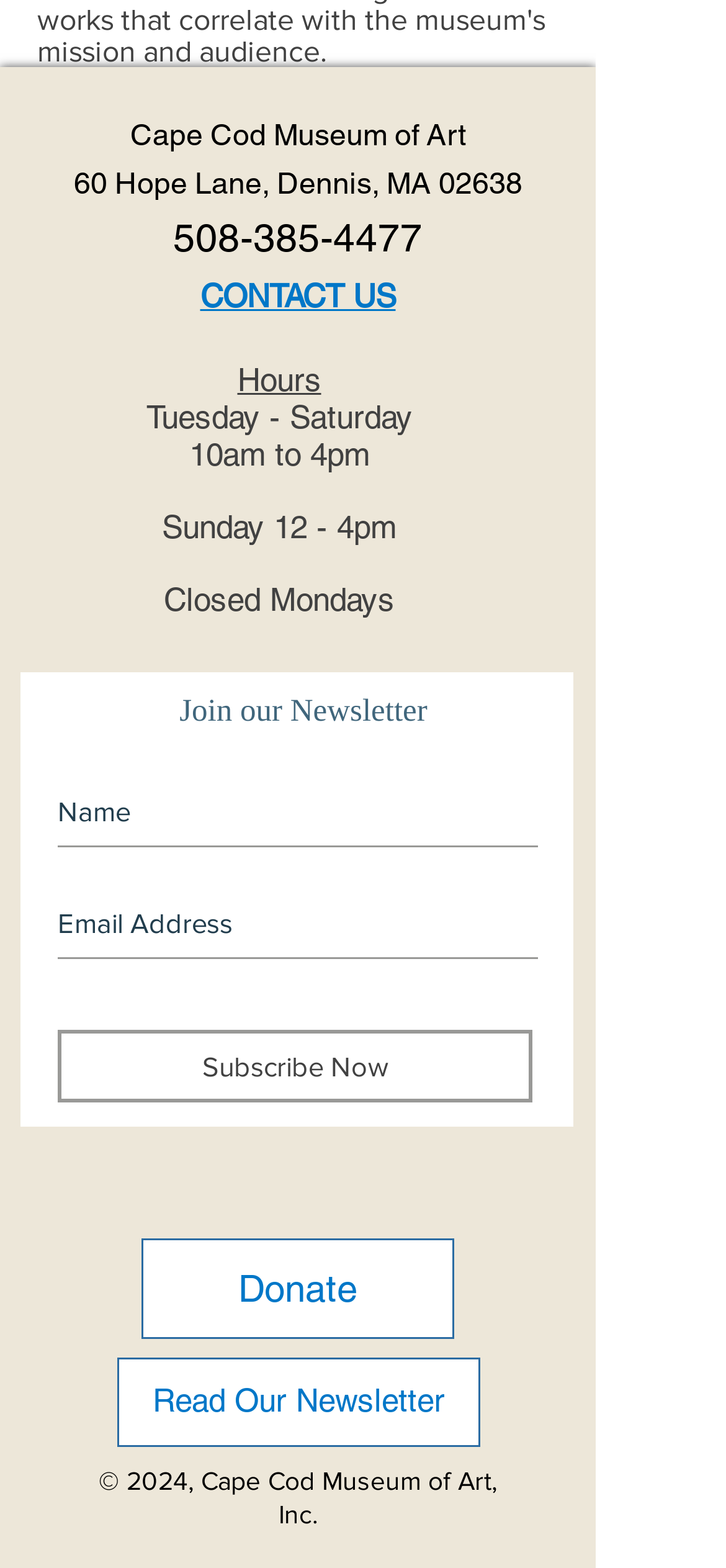Pinpoint the bounding box coordinates for the area that should be clicked to perform the following instruction: "Click the 'CONTACT US' link".

[0.276, 0.177, 0.545, 0.2]